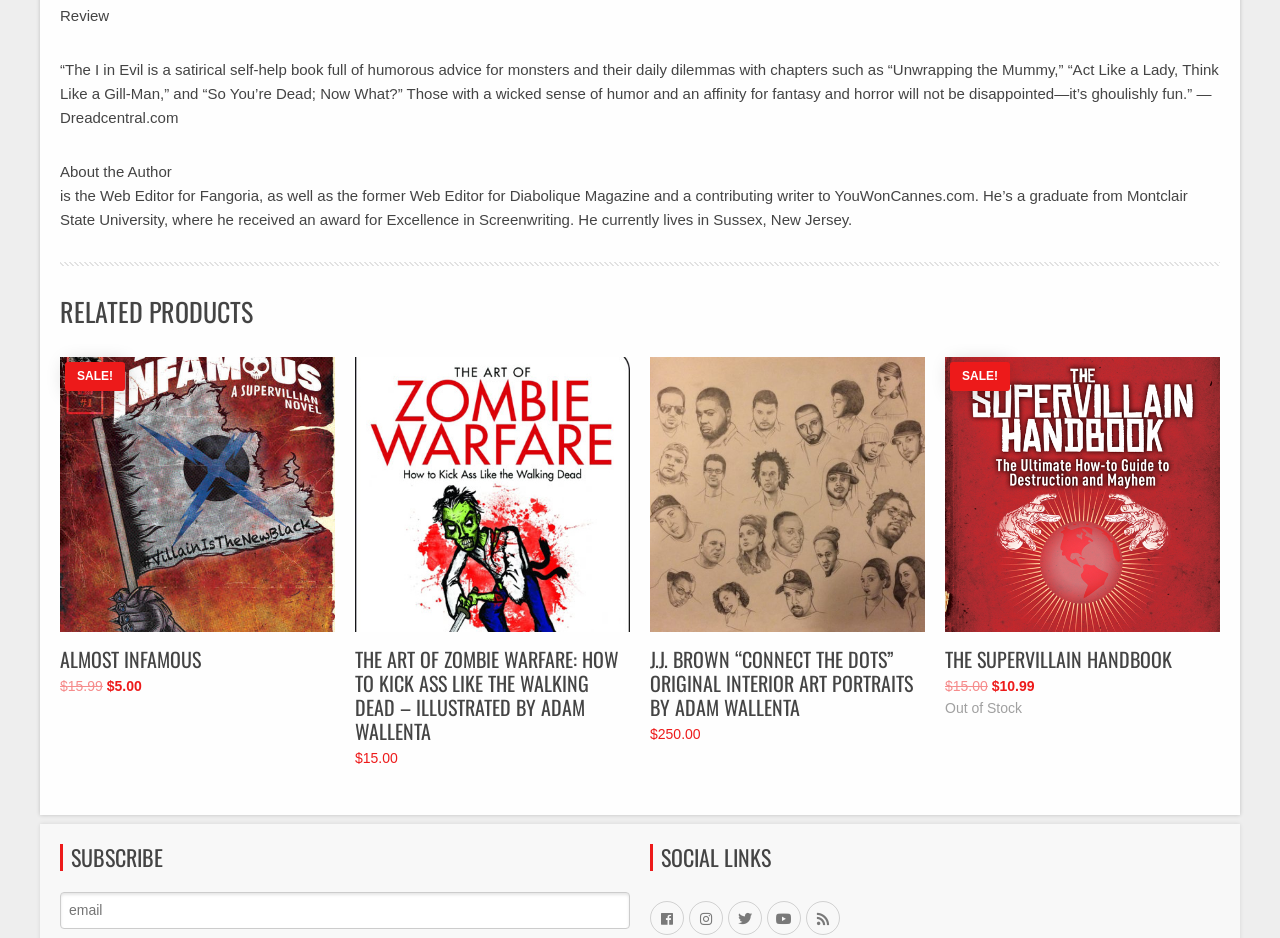Can you give a comprehensive explanation to the question given the content of the image?
What is the name of the author of the book being reviewed?

The name of the author of the book being reviewed is not explicitly mentioned, but the author's bio is provided, stating that they are the Web Editor for Fangoria, as well as the former Web Editor for Diabolique Magazine and a contributing writer to YouWonCannes.com.